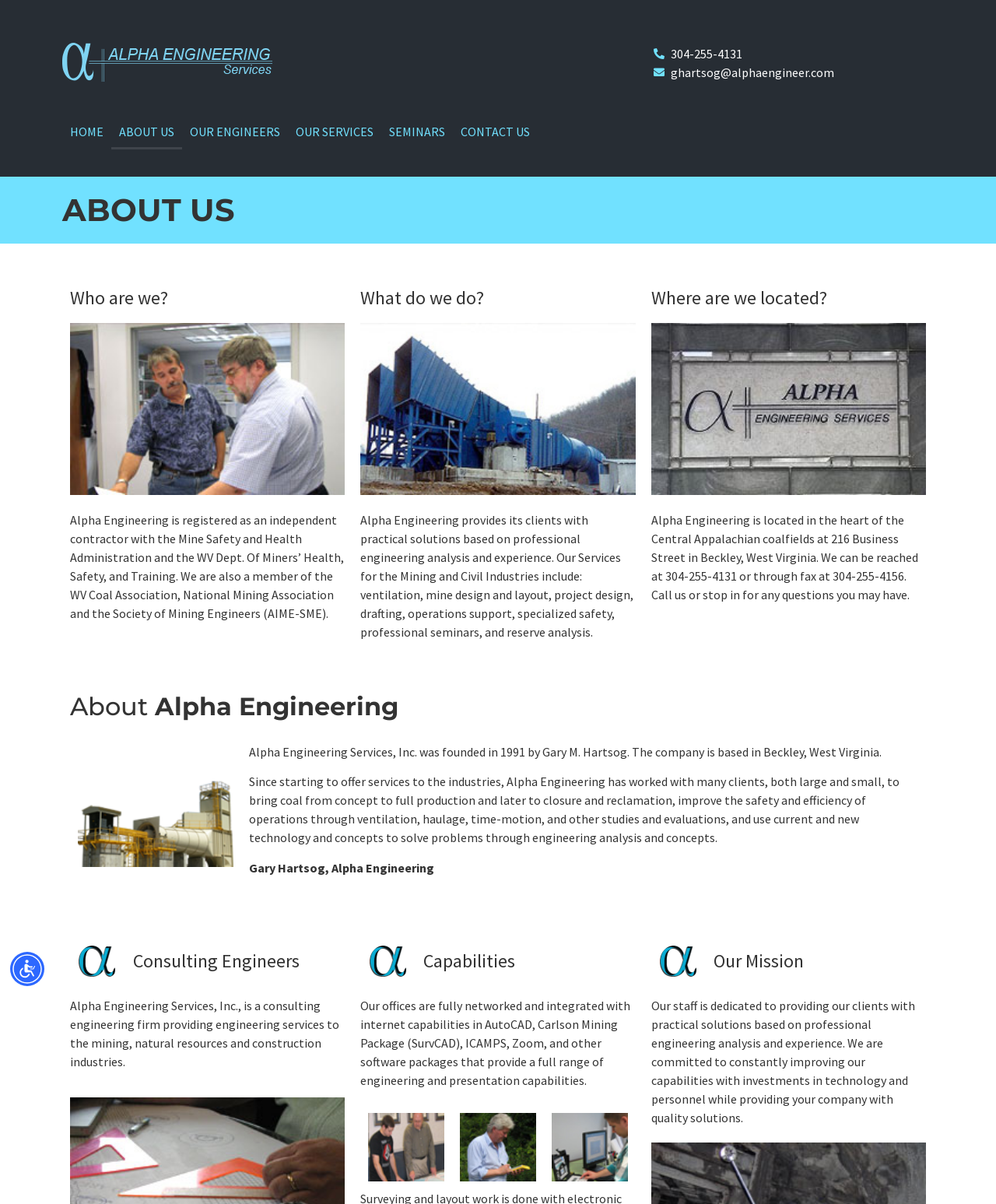Determine the bounding box coordinates of the clickable region to follow the instruction: "Contact us through phone number".

[0.674, 0.038, 0.746, 0.051]